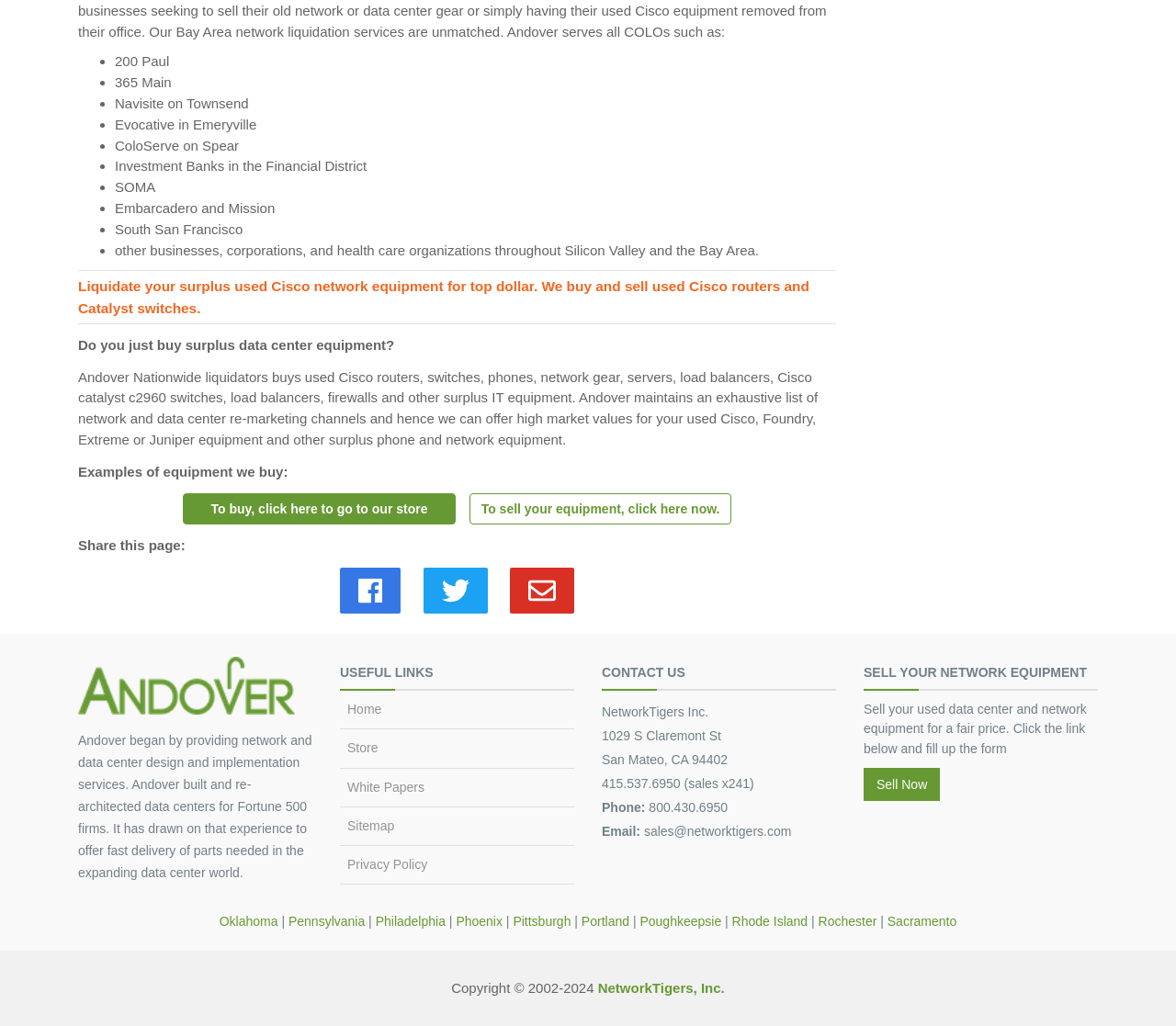Find the bounding box coordinates of the element I should click to carry out the following instruction: "Contact us".

[0.512, 0.687, 0.602, 0.701]